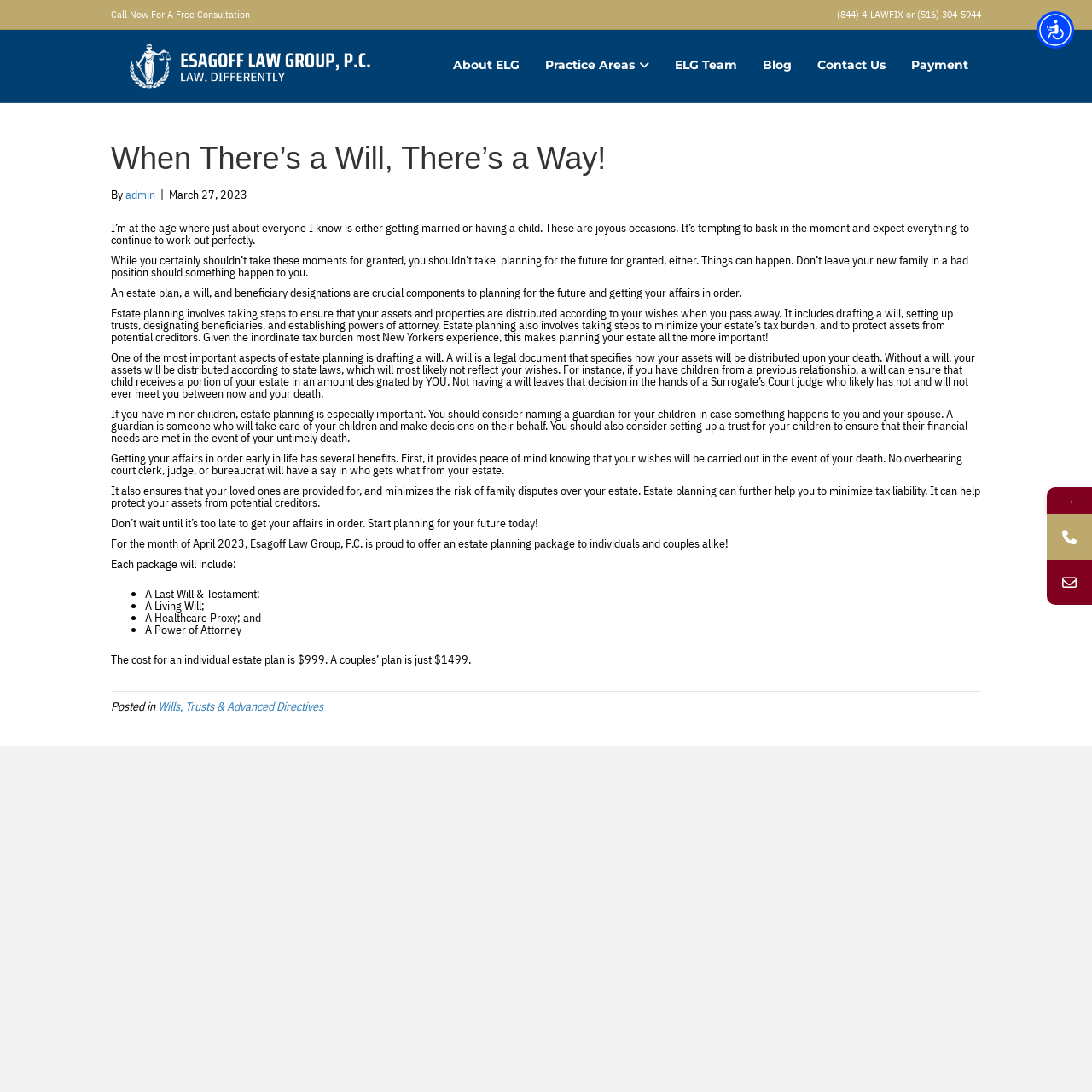Using the information in the image, give a detailed answer to the following question: What is the phone number to call for a free consultation?

The phone number can be found at the top of the webpage, below the 'Call Now For A Free Consultation' text.